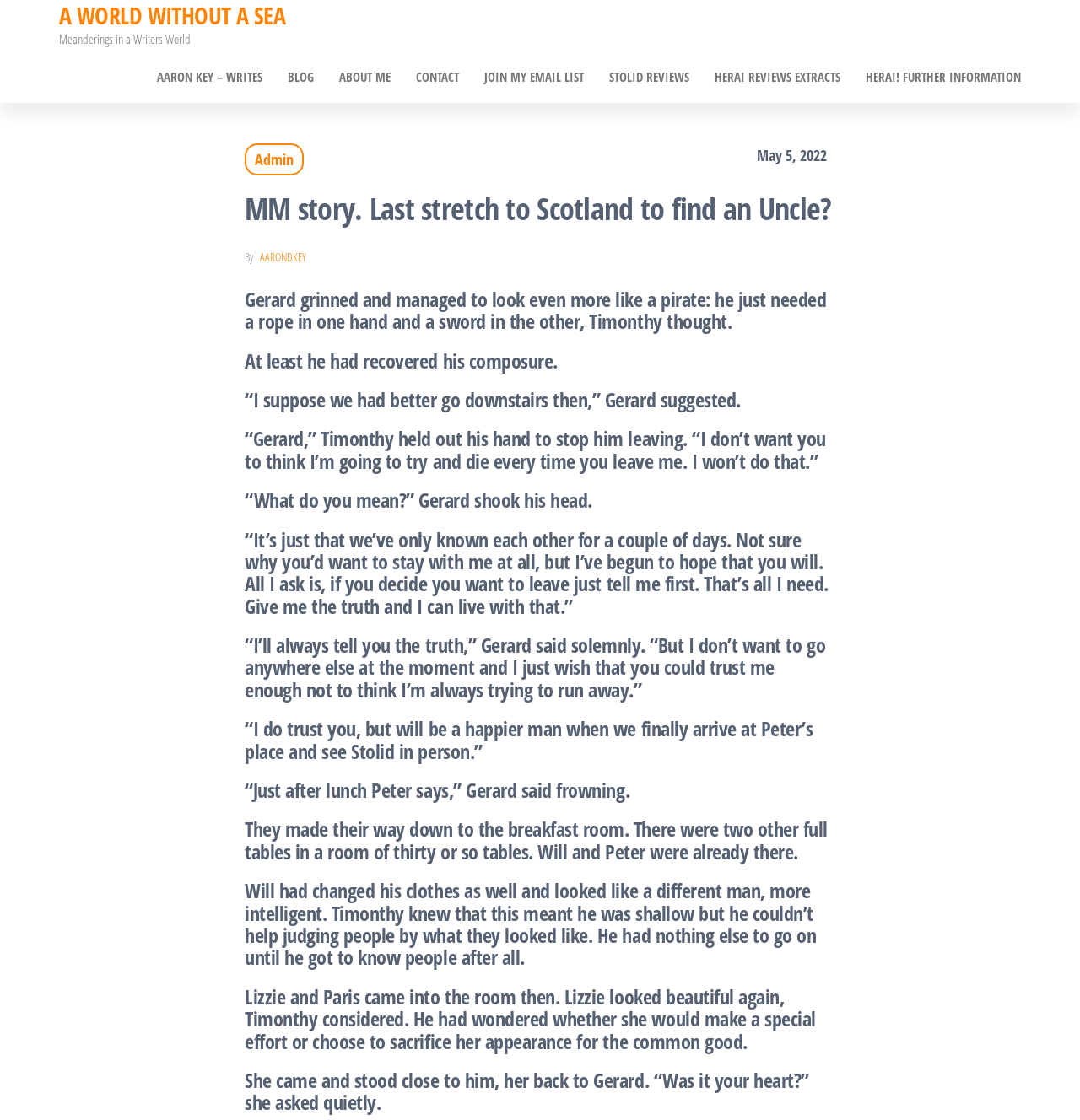Determine the bounding box coordinates of the clickable area required to perform the following instruction: "Click on 'JOIN MY EMAIL LIST'". The coordinates should be represented as four float numbers between 0 and 1: [left, top, right, bottom].

[0.437, 0.046, 0.552, 0.091]